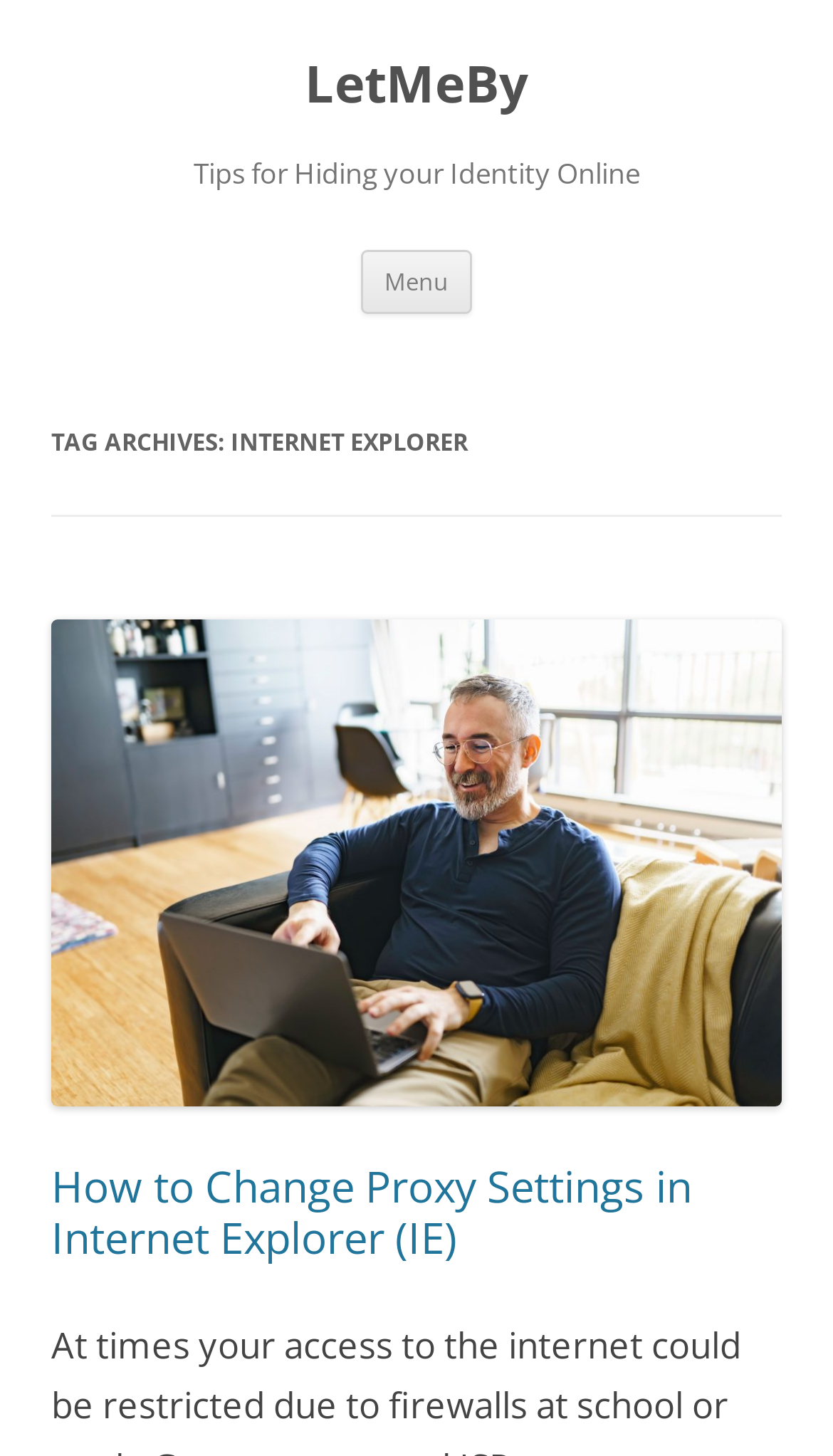Give a complete and precise description of the webpage's appearance.

The webpage is titled "internet explorer | LetMeBy" and has a prominent heading "LetMeBy" at the top left corner. Below this heading, there is a link with the same text "LetMeBy" positioned slightly to the right. 

Further down, there is another heading "Tips for Hiding your Identity Online" that spans almost the entire width of the page. To the right of this heading, there is a button labeled "Menu" and a link "Skip to content" that is positioned very close to the button.

Below these elements, there is a section with a heading "TAG ARCHIVES: INTERNET EXPLORER" that takes up most of the page width. Under this heading, there is another section with a heading "How to Change Proxy Settings in Internet Explorer (IE)" that is positioned towards the bottom of the page. This heading has a corresponding link with the same text positioned very close to it.